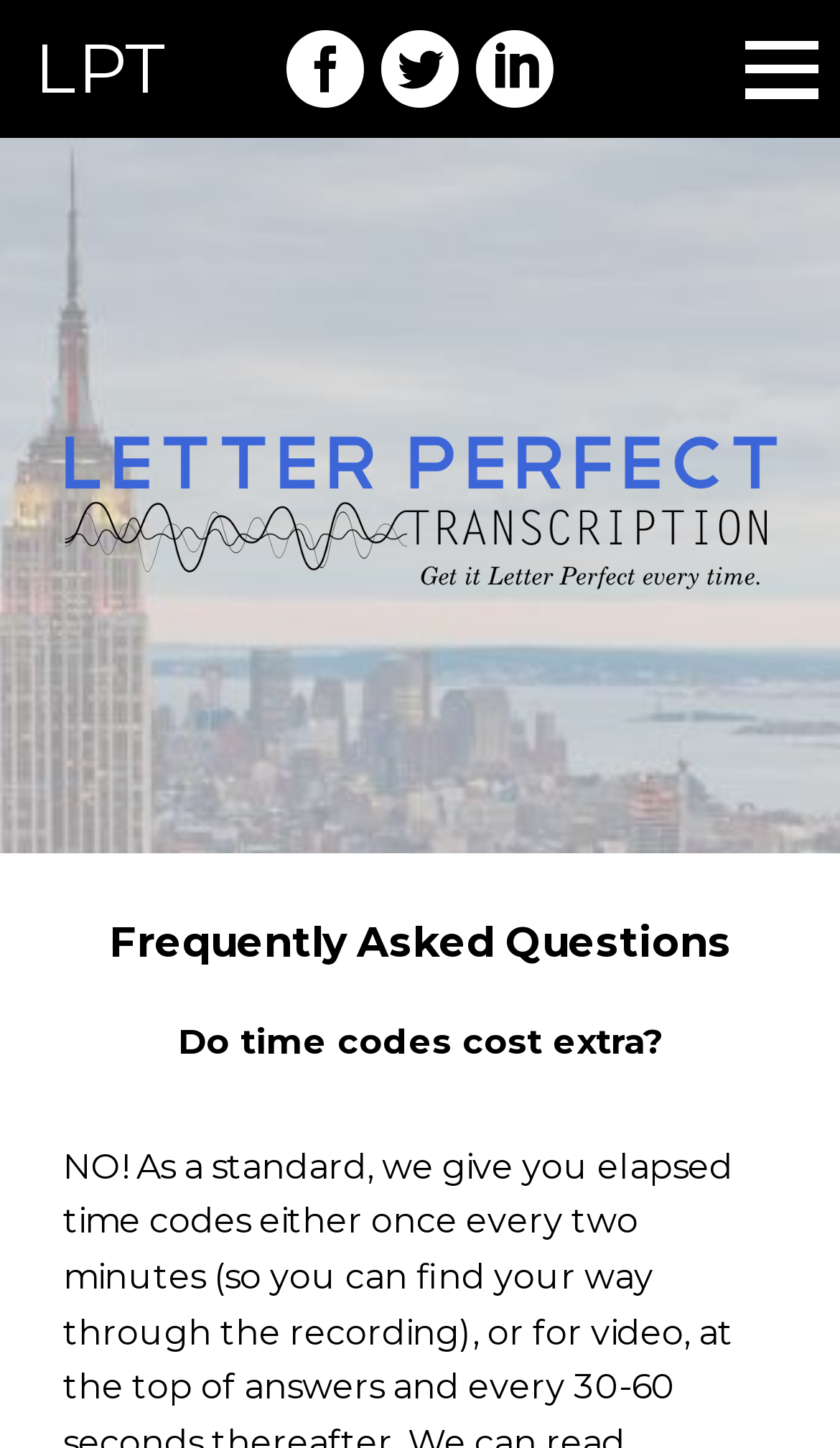Create a detailed description of the webpage's content and layout.

The webpage is titled "Frequently Asked Questions - Letter Perfect Transcription" and appears to be a FAQ page. At the top left, there is a link labeled "LPT" followed by three more links with accompanying images, spaced evenly apart. These links are positioned near the top of the page.

Below these links, there is a button labeled "Toggle nav" at the top right corner, which contains an image with the text "Letter Perfect Transcription". 

The main content of the page starts with a heading "Frequently Asked Questions" centered at the top. Below this heading, there is a question "Do time codes cost extra?" positioned roughly in the middle of the page.